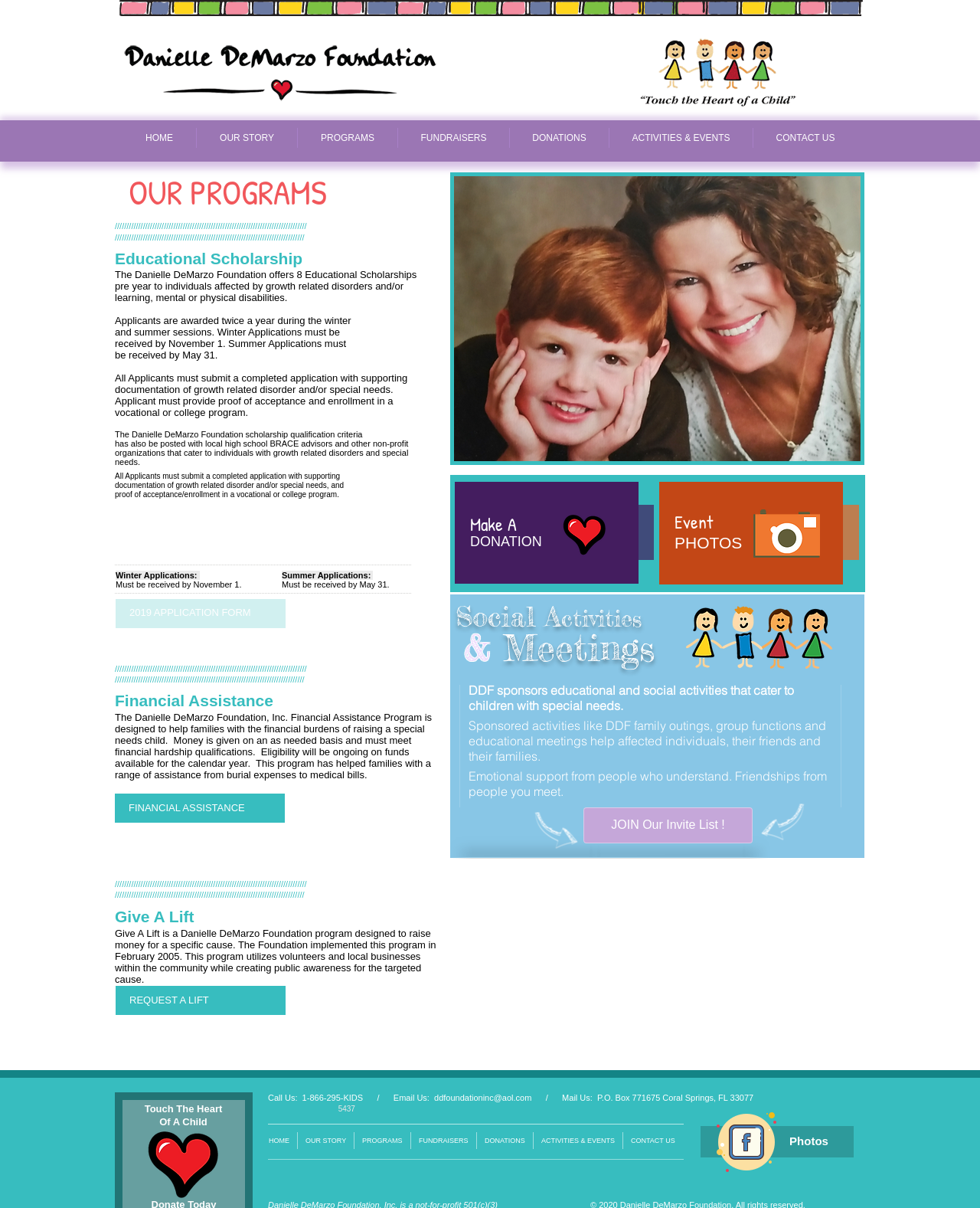Identify the bounding box for the UI element described as: "JOIN Our Invite List !". The coordinates should be four float numbers between 0 and 1, i.e., [left, top, right, bottom].

[0.595, 0.668, 0.768, 0.698]